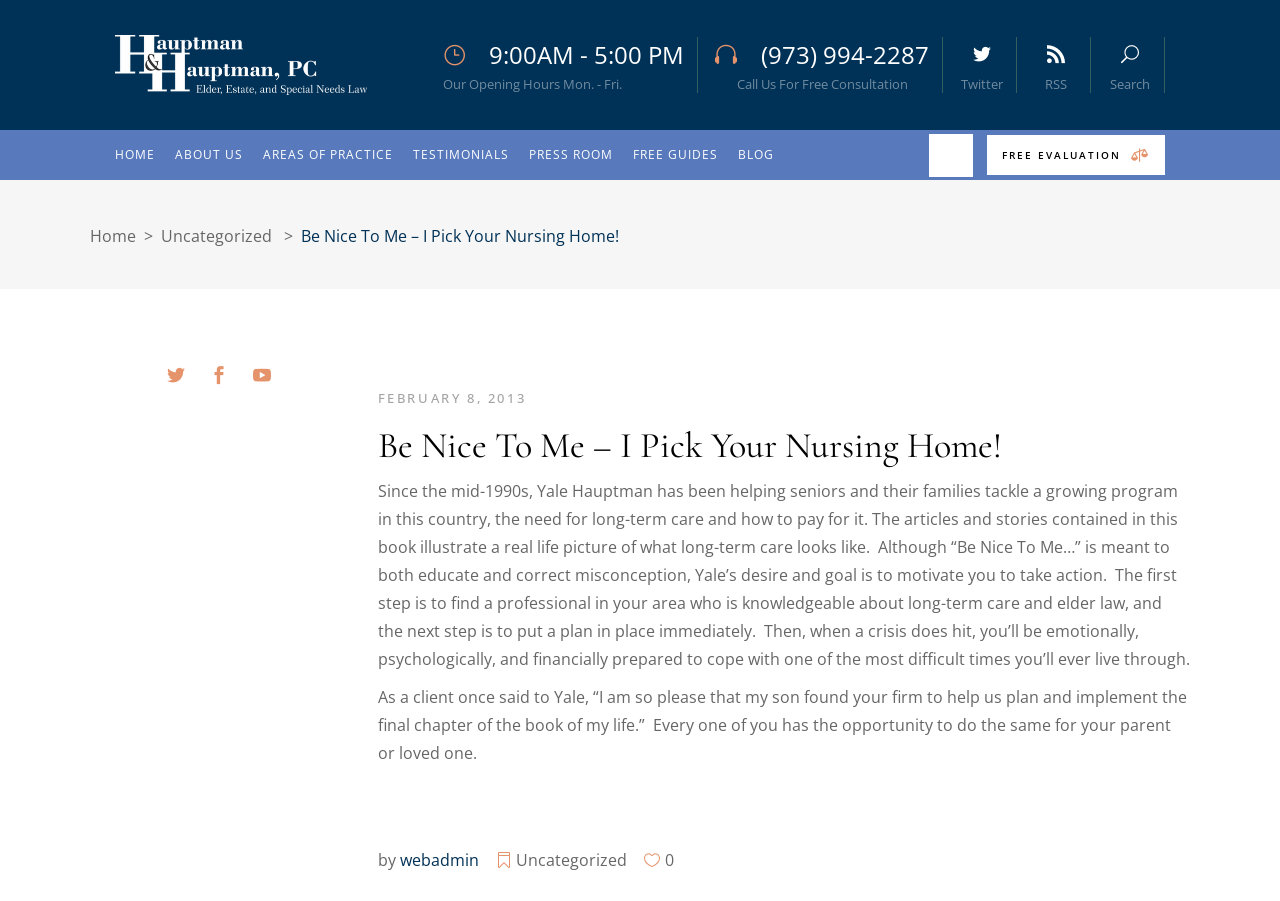Please specify the bounding box coordinates of the clickable region to carry out the following instruction: "Click the logo". The coordinates should be four float numbers between 0 and 1, in the format [left, top, right, bottom].

[0.09, 0.039, 0.286, 0.105]